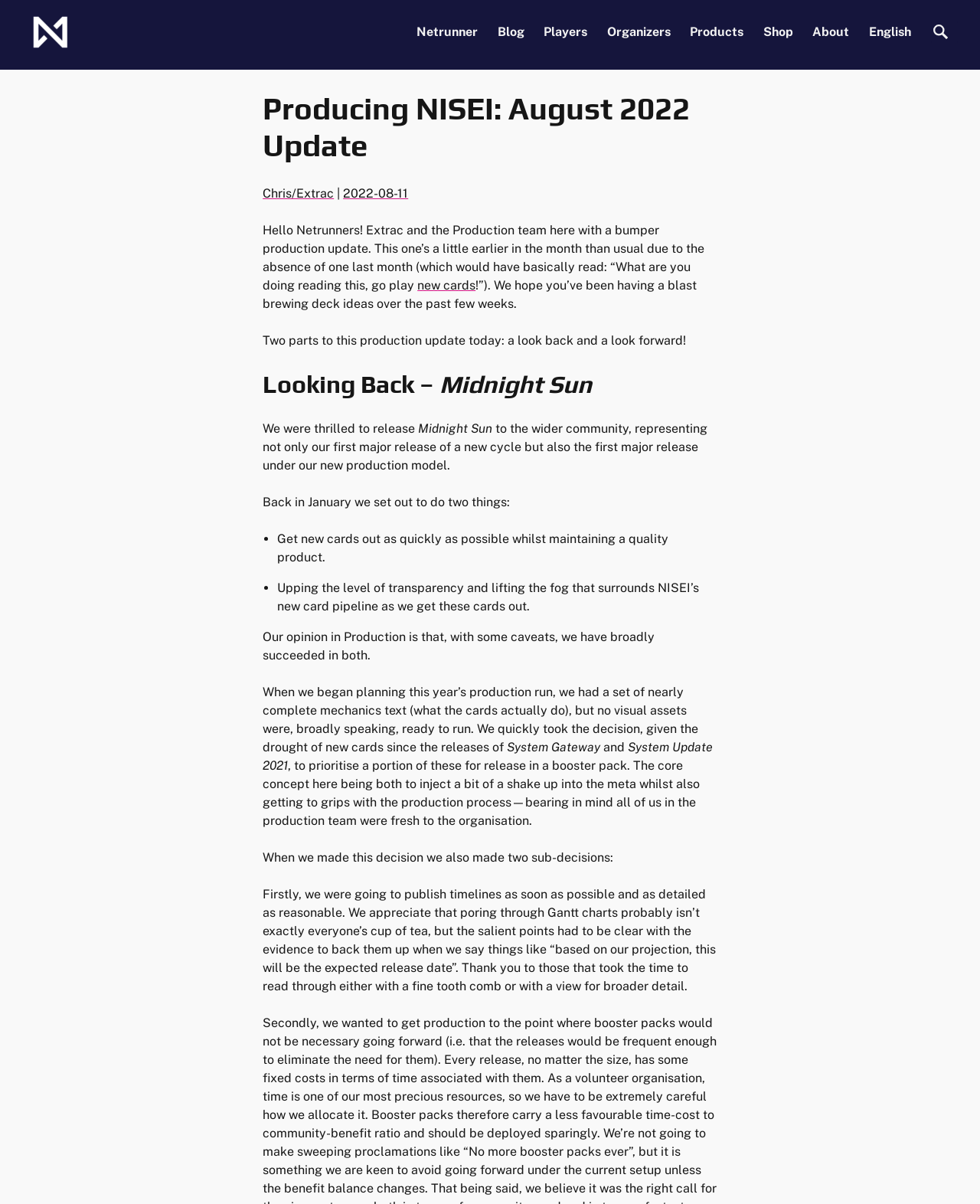Craft a detailed narrative of the webpage's structure and content.

The webpage is about a production update from the Null Signal Games team, specifically from Chris/Extrac and the Production team. At the top left, there is a Null Signal Nfinity logo, and next to it, a link to Null Signal Games. Below these elements, there is a heading that reads "The Future of Netrunner". 

On the top right, there are several links, including "Netrunner", "Blog", "Players", "Organizers", "Products", "Shop", "About", and "English". Next to these links, there is a search icon with the text "Search" and a textbox.

The main content of the webpage is a blog post titled "Producing NISEI: August 2022 Update". The post is written by Chris/Extrac and the Production team, and it provides an update on the production of new cards. The post is divided into two parts: "Looking Back – Midnight Sun" and "Looking Forward".

In the "Looking Back" section, the team discusses the release of Midnight Sun, which represents their first major release of a new cycle and the first major release under their new production model. They explain that they aimed to release new cards quickly while maintaining quality and increasing transparency around the new card pipeline.

The post also includes several paragraphs of text, with some links and list markers. The text discusses the team's decision to prioritize a portion of the mechanics text for release in a booster pack, and their efforts to provide detailed timelines for the release.